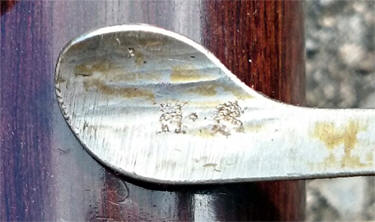Convey a rich and detailed description of the image.

This image displays a close-up view of a flute key, showing markings that appear to be crudely inscribed as "H S." This detail is significant as it relates to historical flutemakers, particularly associated with the names Haite and Leach, who were active in the mid-19th century as woodwind and brass instrument makers. Their involvement mainly revolved around clarinets, but they may also have had contributions to keymaking, indicating a potentially less visible aspect of their craftsmanship. The visible inscription offers insights into the identification of the instrument and its makers, aiding in the exploration of the history of flute construction and marking practices.